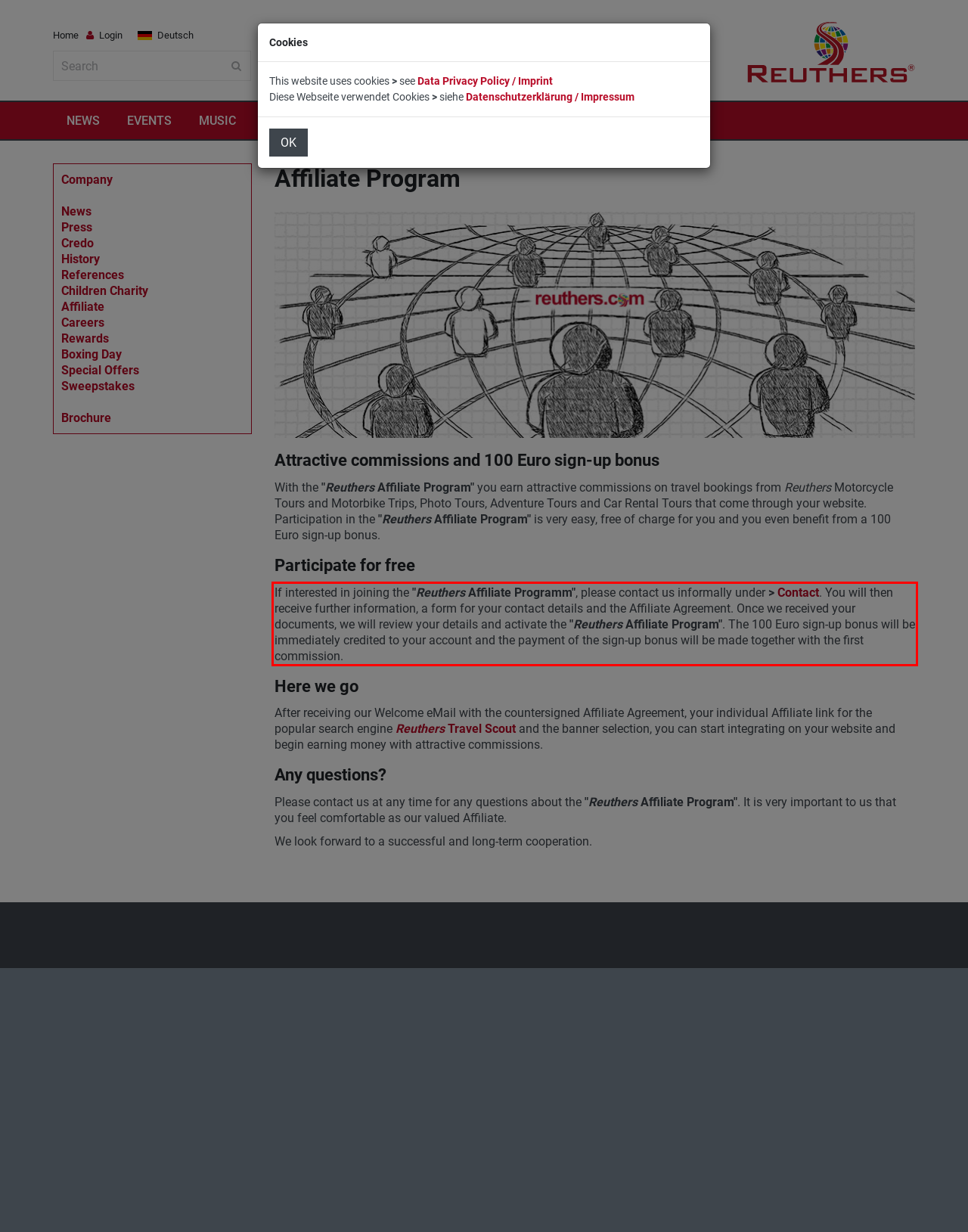Analyze the screenshot of the webpage and extract the text from the UI element that is inside the red bounding box.

If interested in joining the "Reuthers Affiliate Programm", please contact us informally under > Contact. You will then receive further information, a form for your contact details and the Affiliate Agreement. Once we received your documents, we will review your details and activate the "Reuthers Affiliate Program". The 100 Euro sign-up bonus will be immediately credited to your account and the payment of the sign-up bonus will be made together with the first commission.